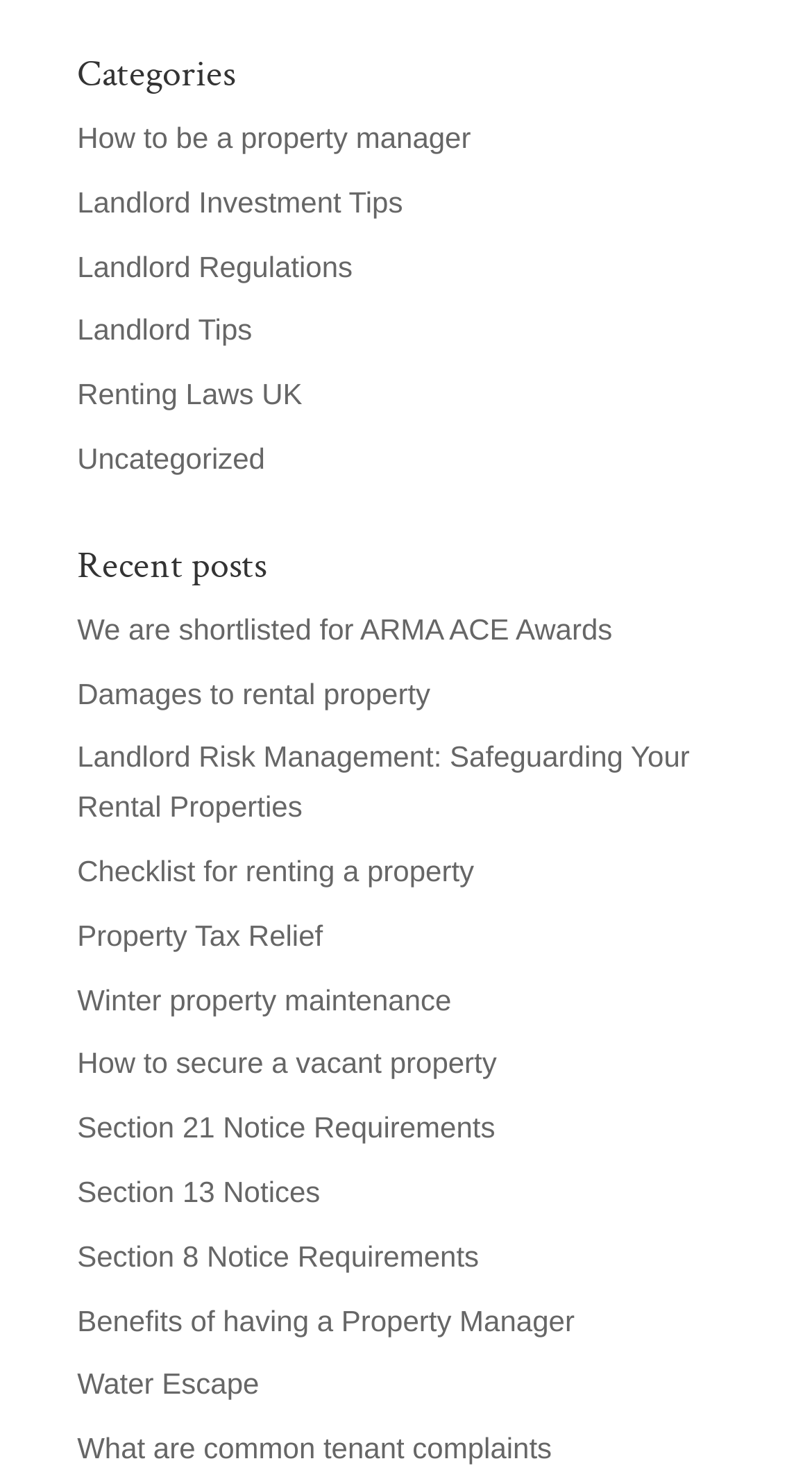What is the title of the second recent post?
Carefully examine the image and provide a detailed answer to the question.

I looked at the links under the 'Recent posts' heading and found the second link, which is 'Damages to rental property'.